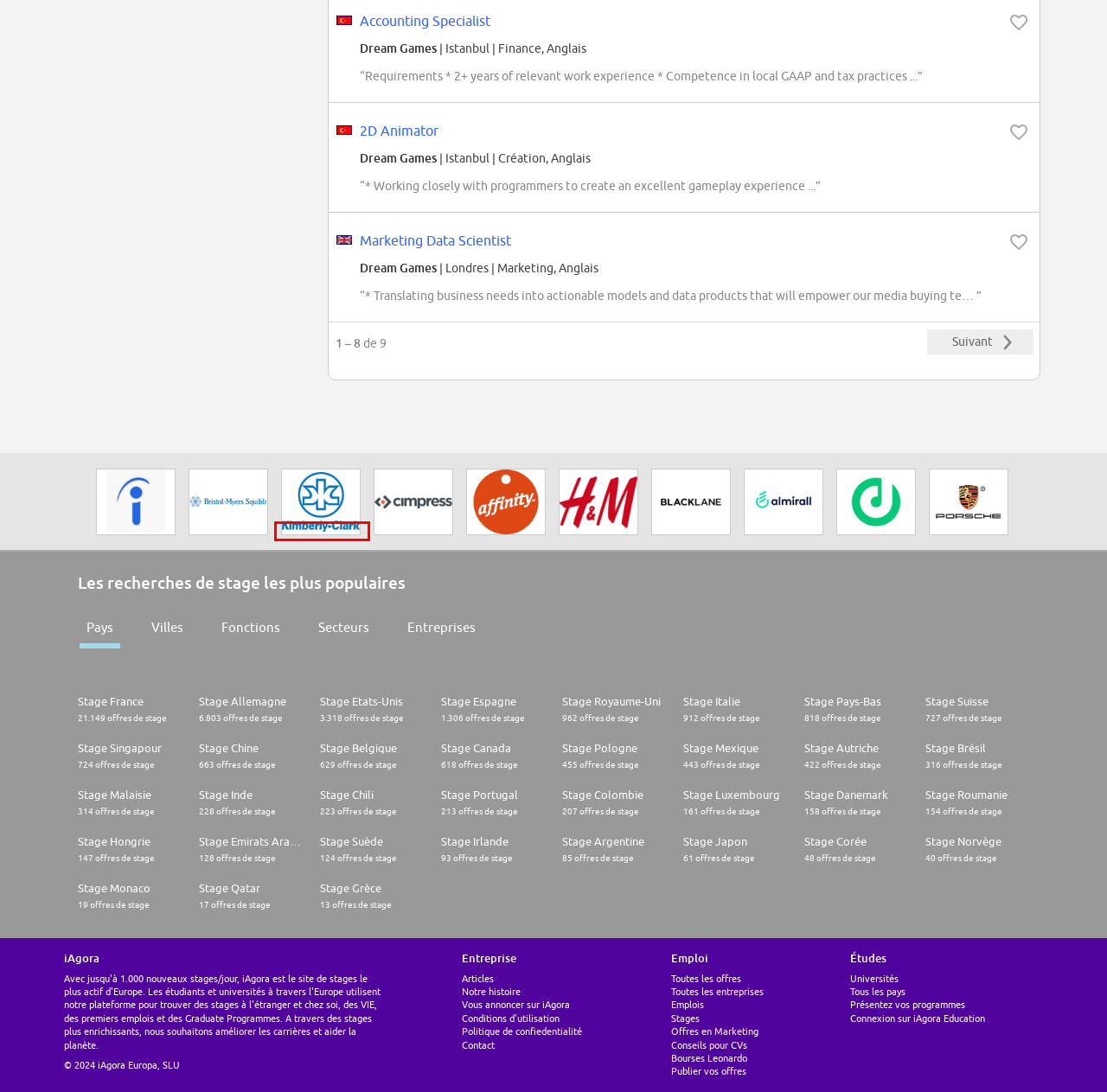You are presented with a screenshot of a webpage containing a red bounding box around a particular UI element. Select the best webpage description that matches the new webpage after clicking the element within the bounding box. Here are the candidates:
A. 5.849 Stages en France | iAgora.com
B. 654 Stages en Chine | iAgora.com
C. 35 stages - Kimberly- Clark recrutement | iAgora.com
D. 78 Stages en Argentine | iAgora.com
E. 123 Stages en Suède | iAgora.com
F. 7 offres - Deliverect recrutement | iAgora.com
G. 151 Stages au Luxembourg | iAgora.com
H. 870 Stages en Italie | iAgora.com

C